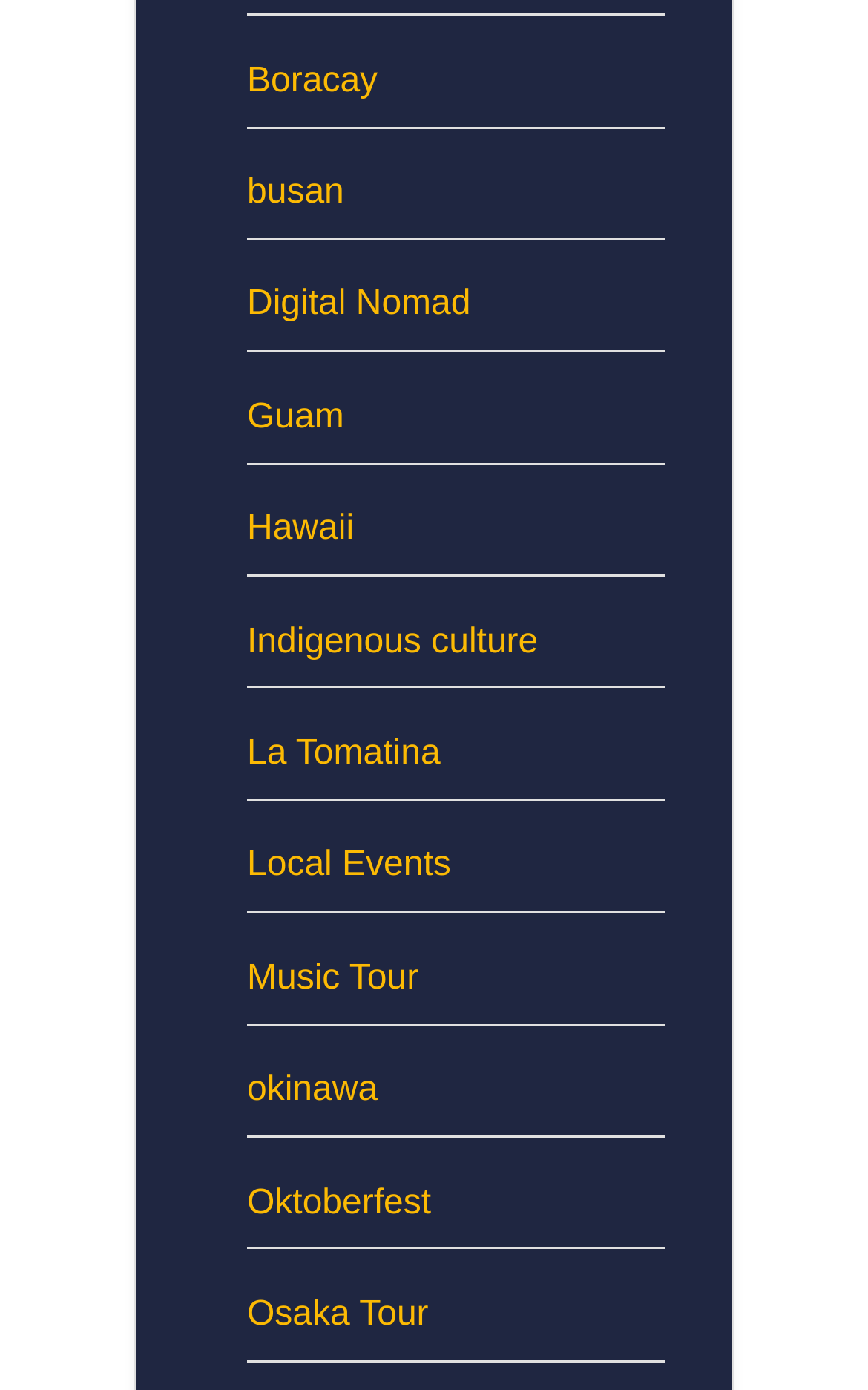Can you find the bounding box coordinates of the area I should click to execute the following instruction: "go to Osaka Tour"?

[0.285, 0.932, 0.494, 0.959]